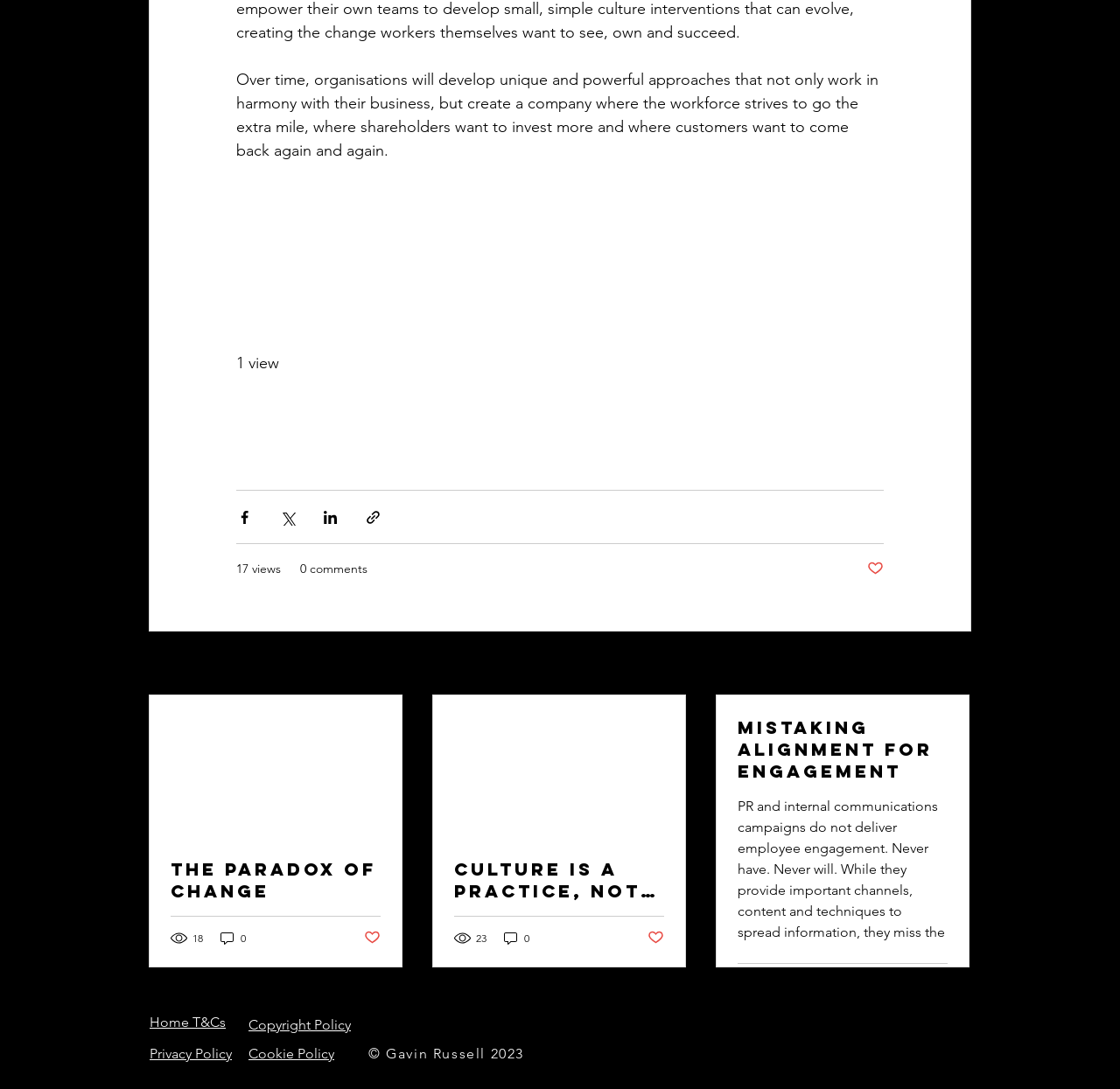Identify the bounding box coordinates of the specific part of the webpage to click to complete this instruction: "Like the post".

[0.774, 0.514, 0.789, 0.531]